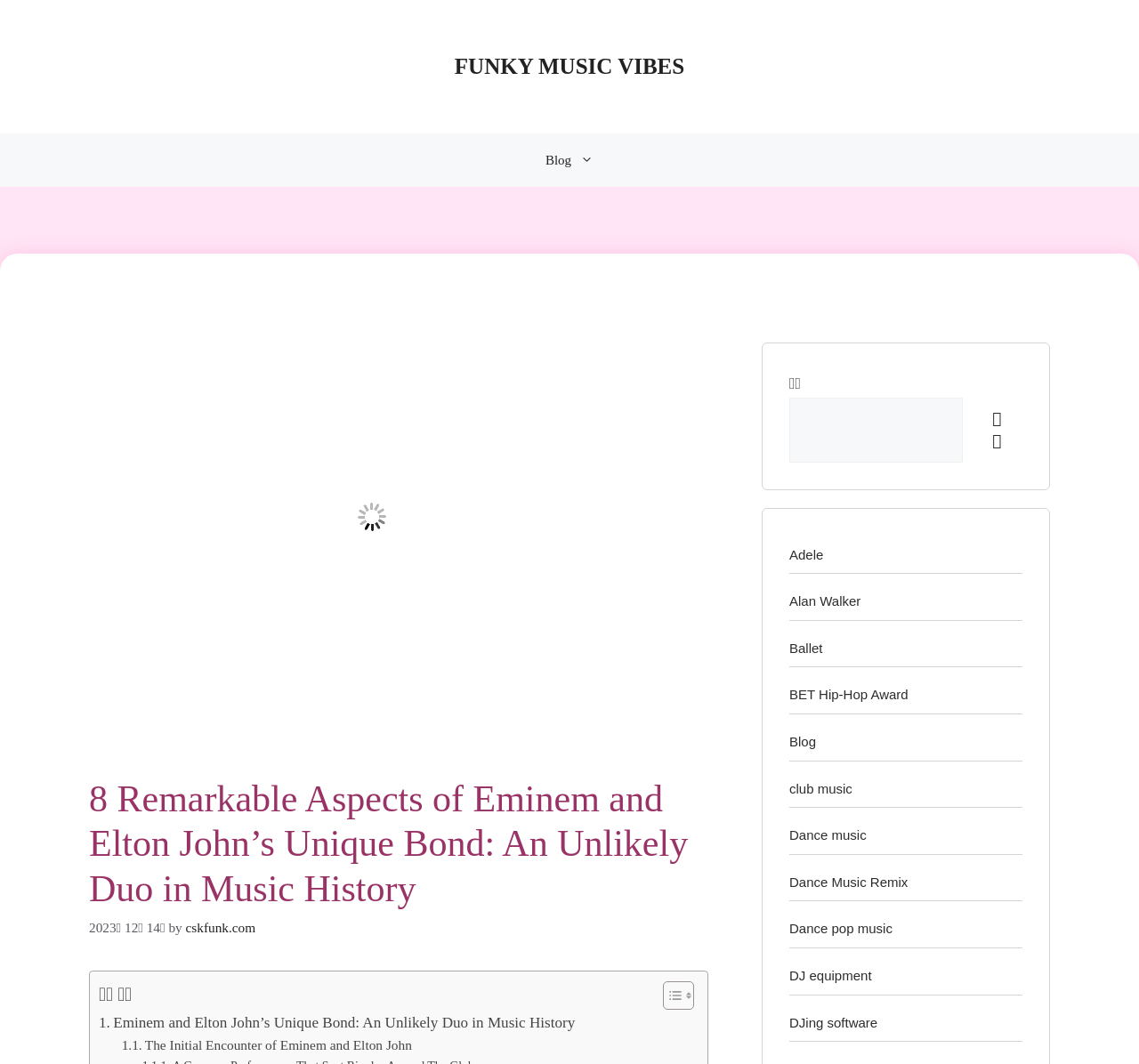Find and specify the bounding box coordinates that correspond to the clickable region for the instruction: "Go to the 'Blog' page".

[0.463, 0.125, 0.537, 0.176]